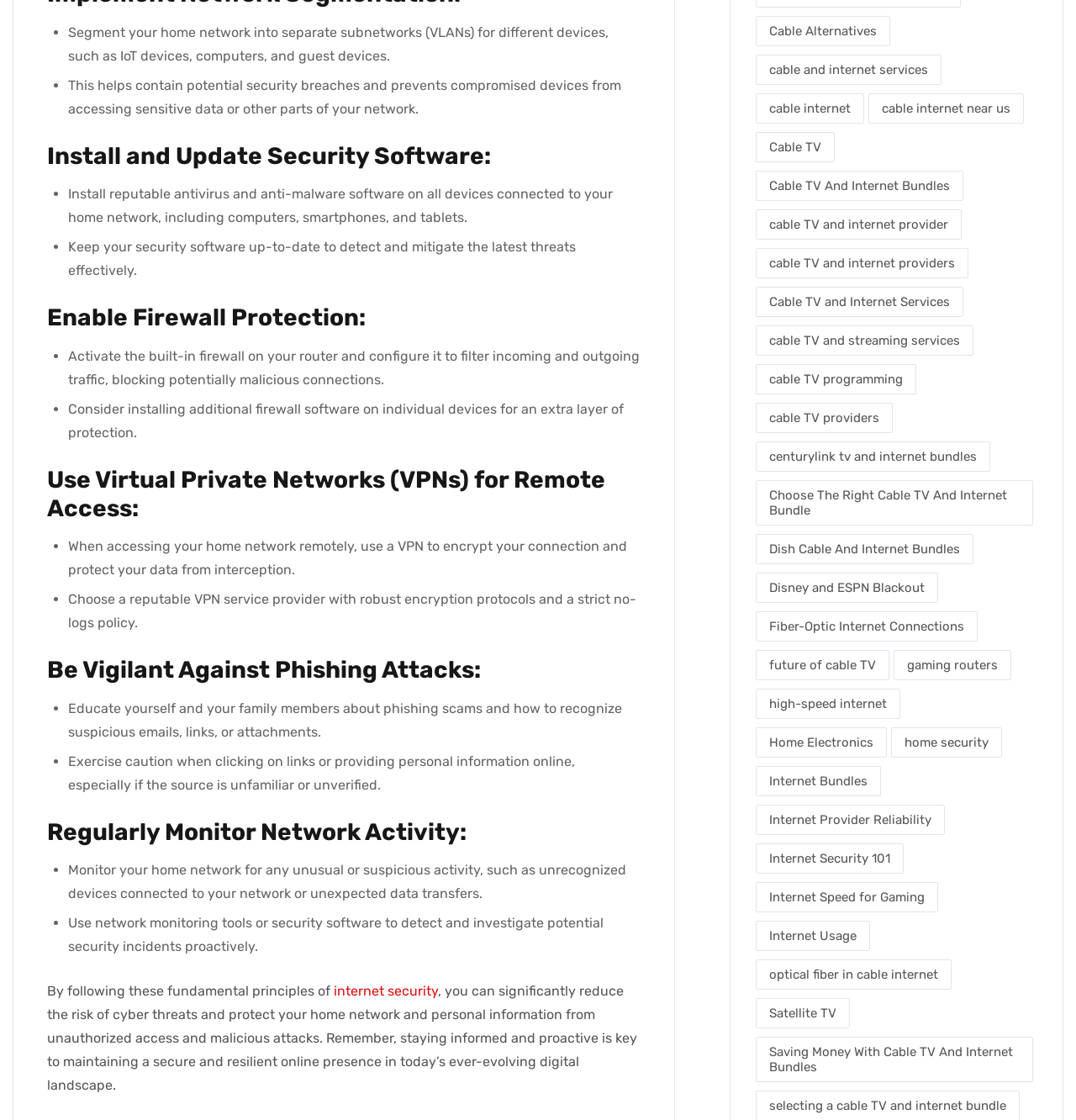Please determine the bounding box coordinates of the element's region to click for the following instruction: "Click on 'Cable Alternatives'".

[0.703, 0.014, 0.828, 0.041]